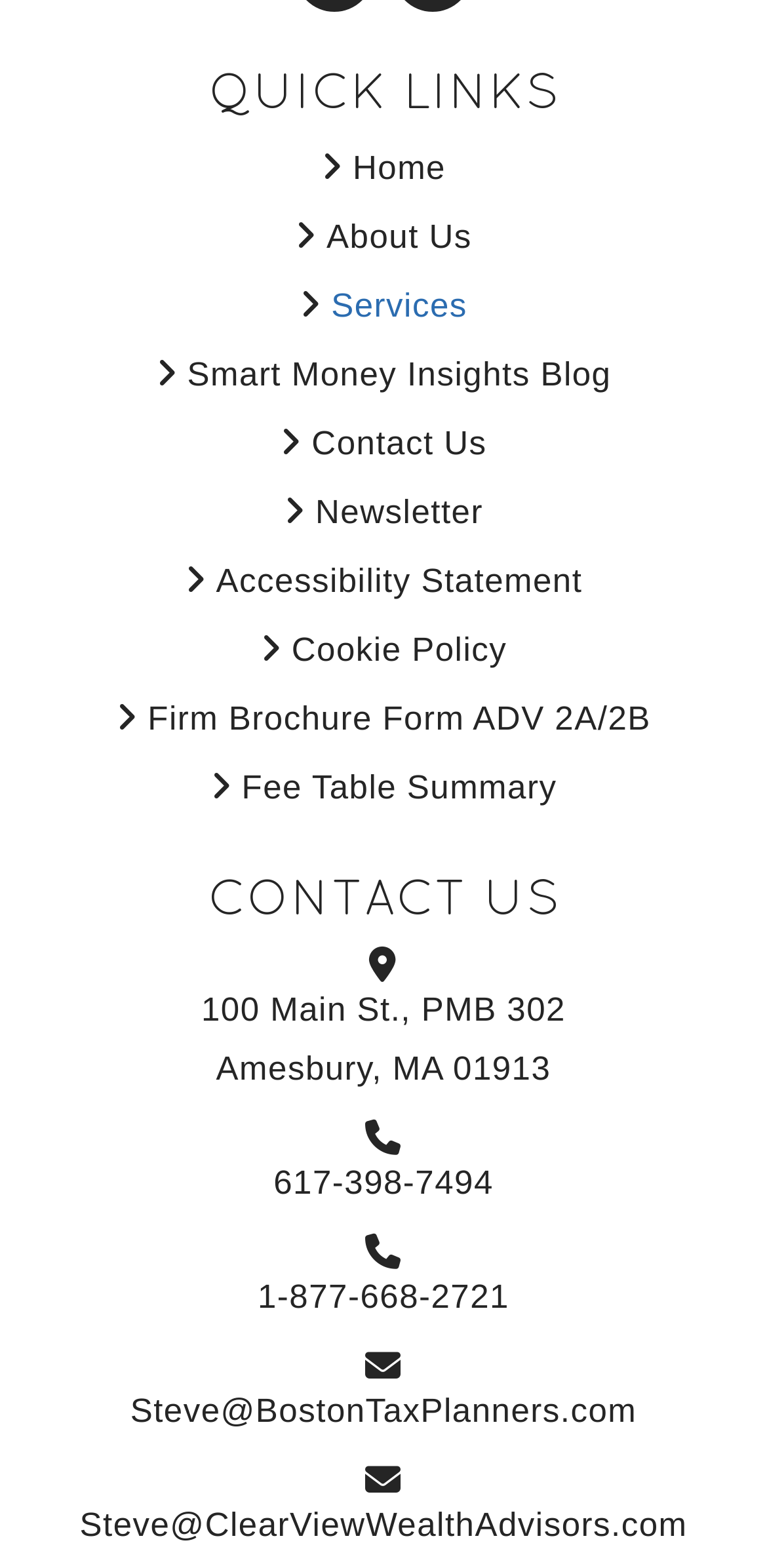Can you find the bounding box coordinates for the UI element given this description: "Fee Table Summary"? Provide the coordinates as four float numbers between 0 and 1: [left, top, right, bottom].

[0.274, 0.49, 0.726, 0.515]